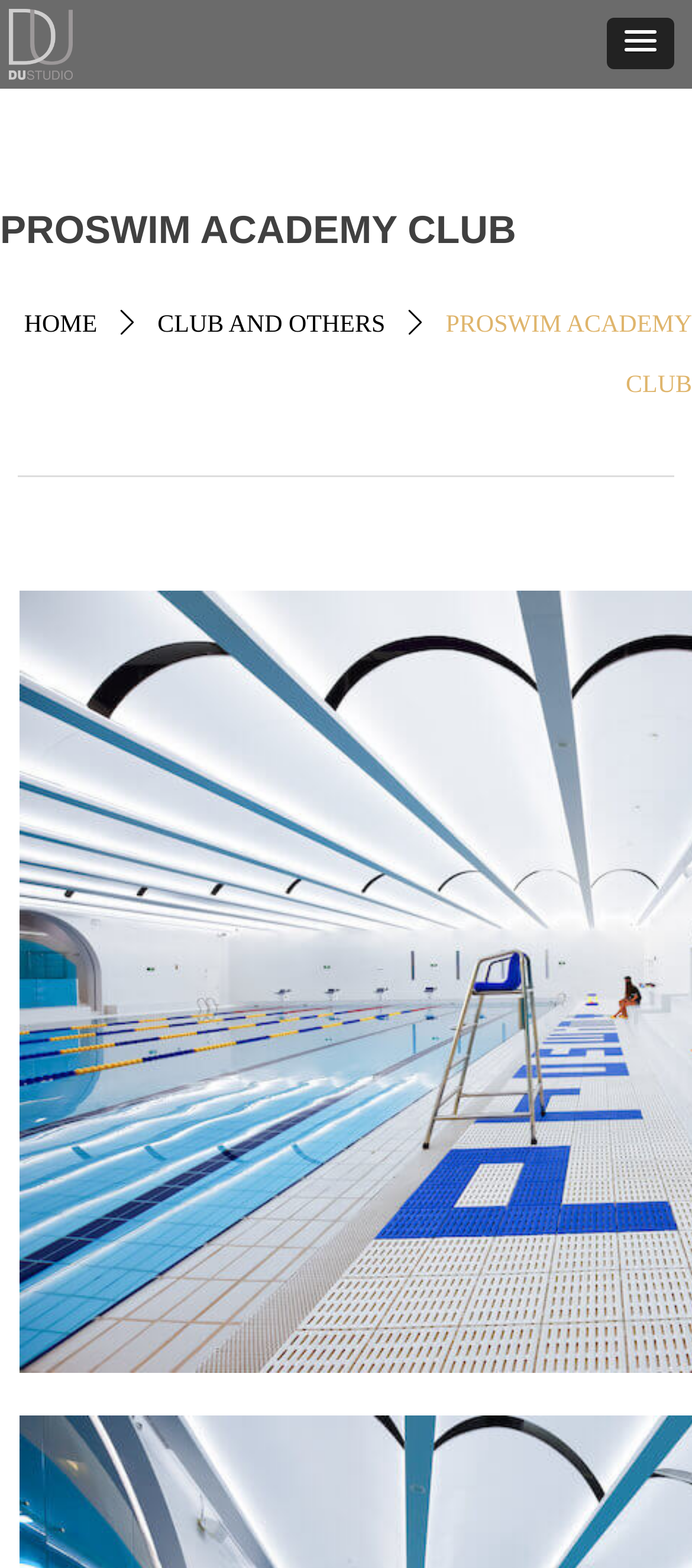Identify the bounding box for the UI element described as: "CLUB AND OTHERS". Ensure the coordinates are four float numbers between 0 and 1, formatted as [left, top, right, bottom].

[0.228, 0.189, 0.557, 0.227]